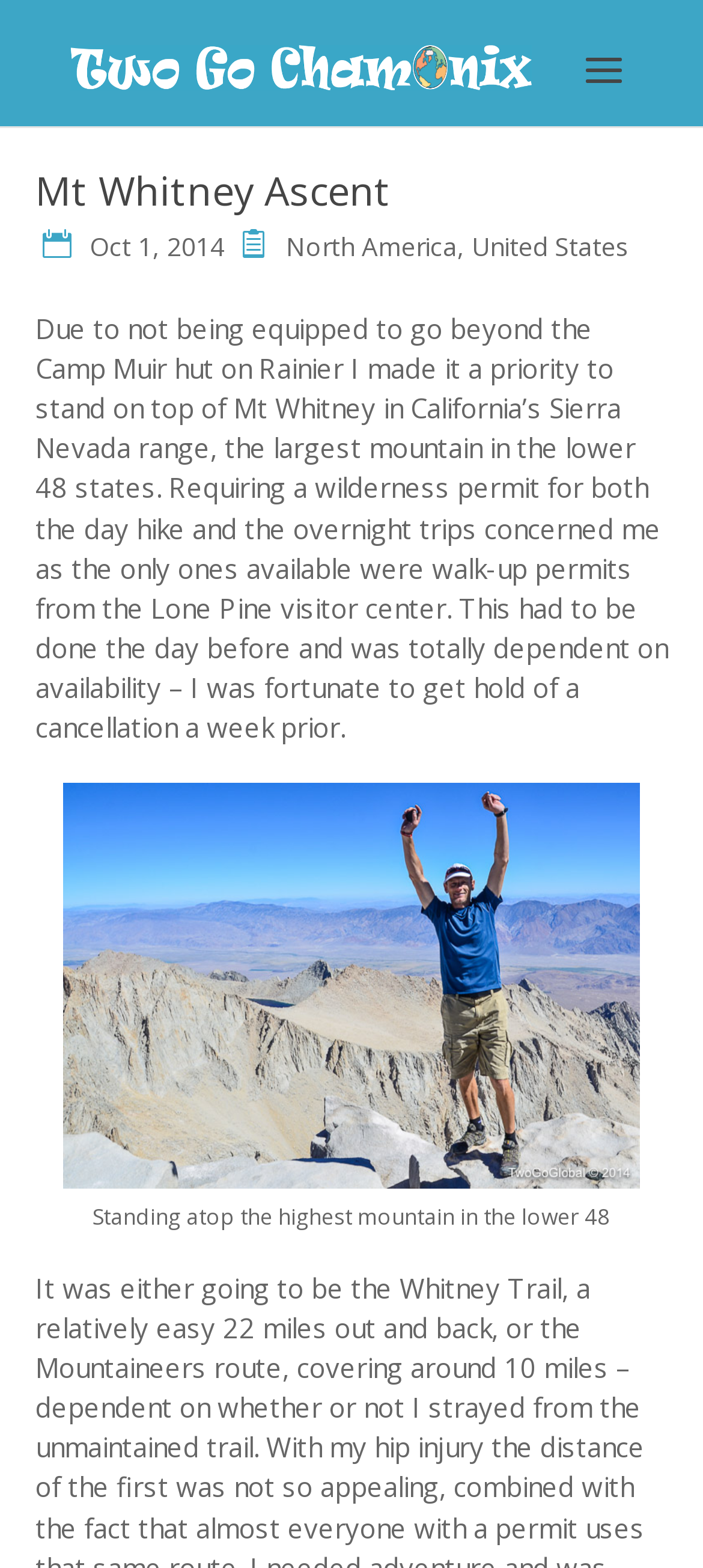Provide a short, one-word or phrase answer to the question below:
What is the date mentioned in the webpage?

Oct 1, 2014